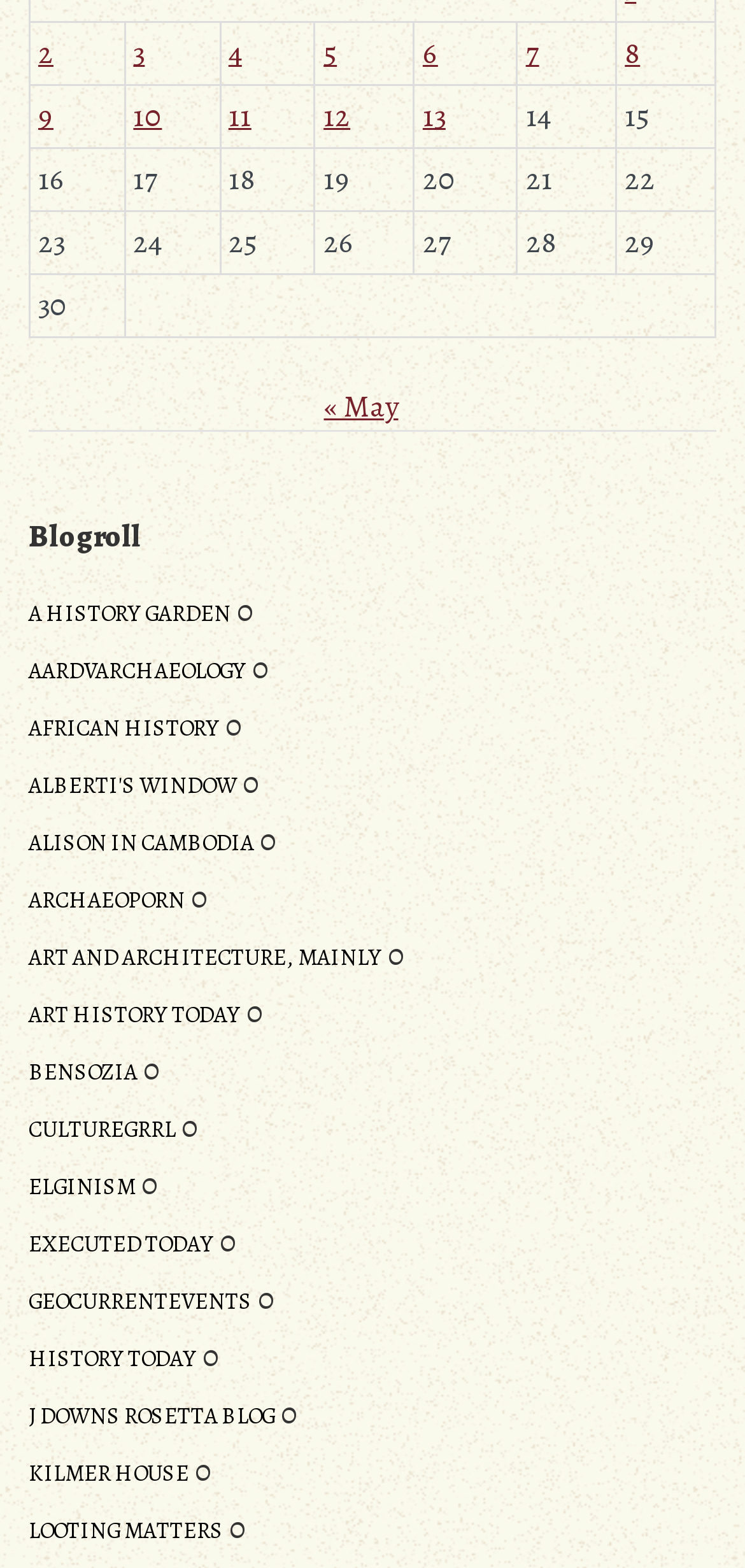Pinpoint the bounding box coordinates of the clickable area needed to execute the instruction: "Click on 'A HISTORY GARDEN'". The coordinates should be specified as four float numbers between 0 and 1, i.e., [left, top, right, bottom].

[0.038, 0.381, 0.31, 0.4]